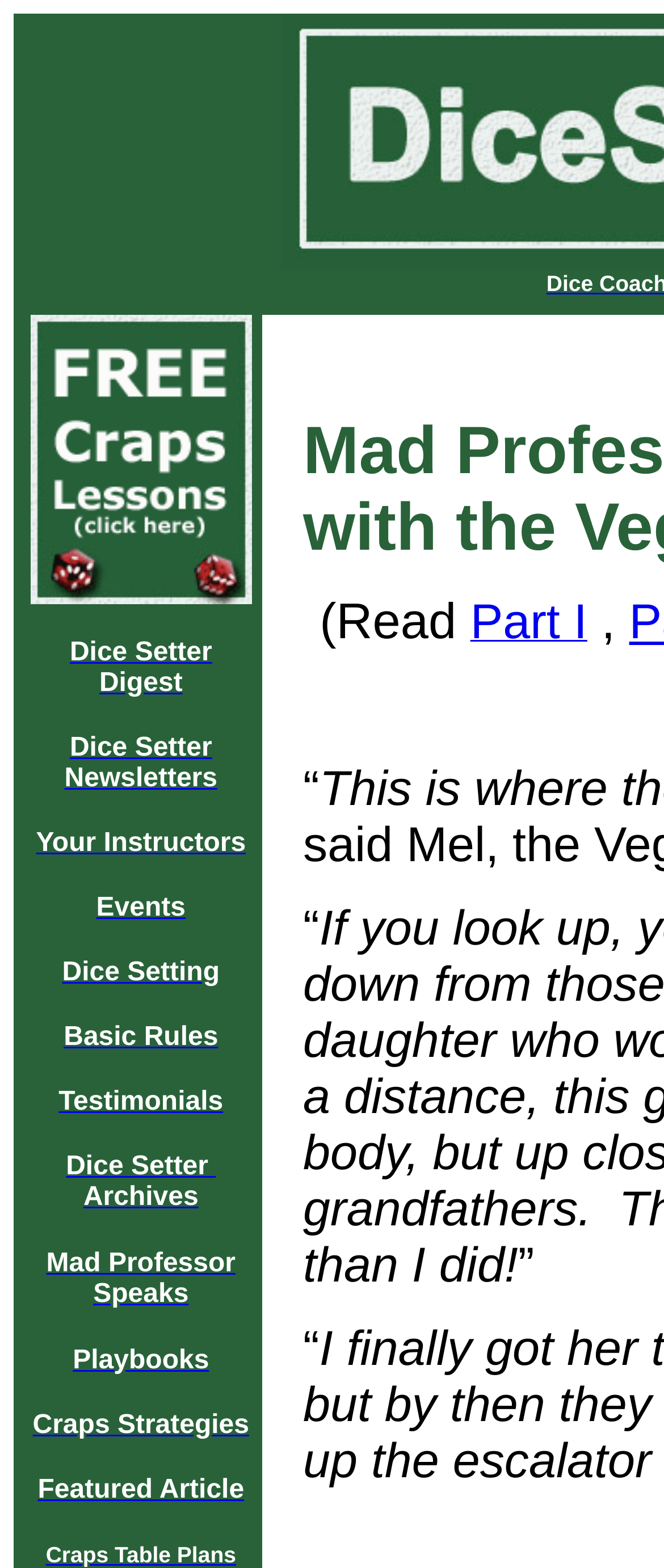Determine the bounding box coordinates for the area that needs to be clicked to fulfill this task: "Check Testimonials". The coordinates must be given as four float numbers between 0 and 1, i.e., [left, top, right, bottom].

[0.088, 0.693, 0.336, 0.711]